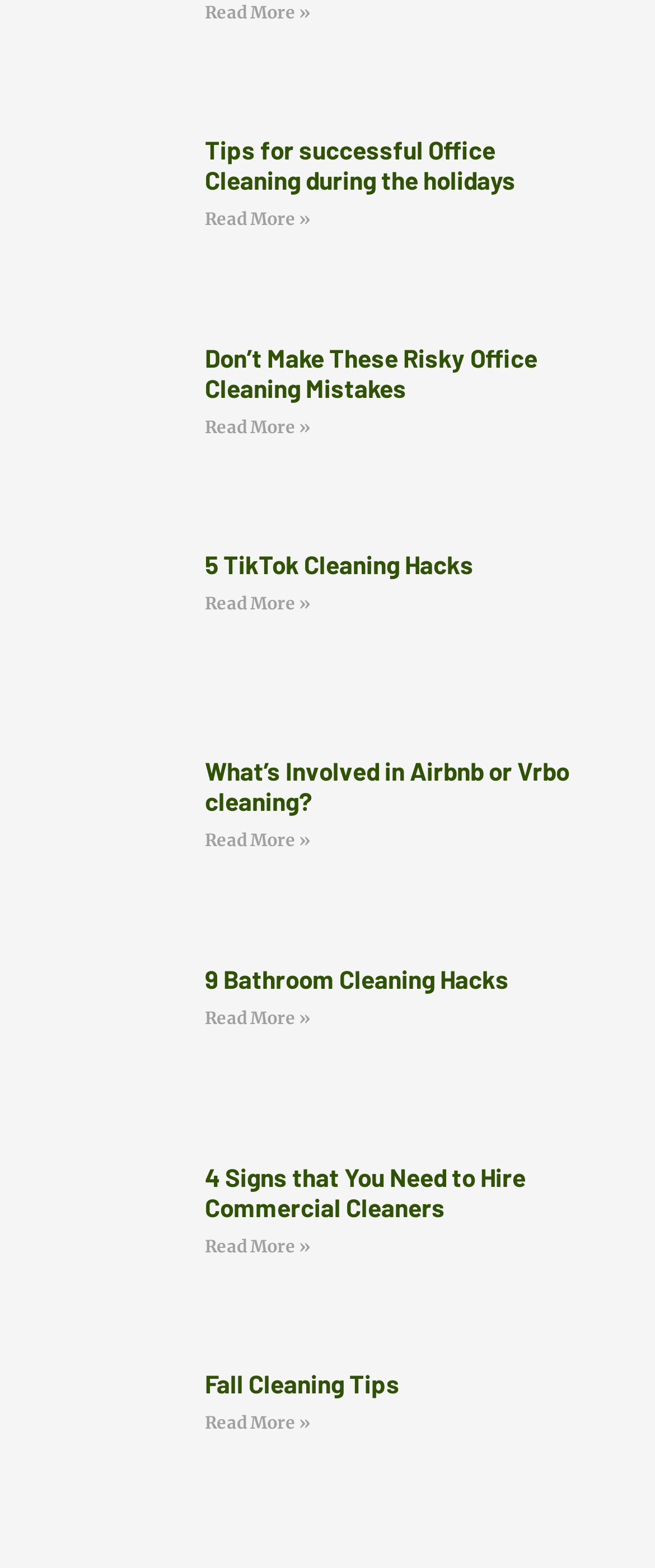How many links are there in the second article?
Look at the image and provide a short answer using one word or a phrase.

3